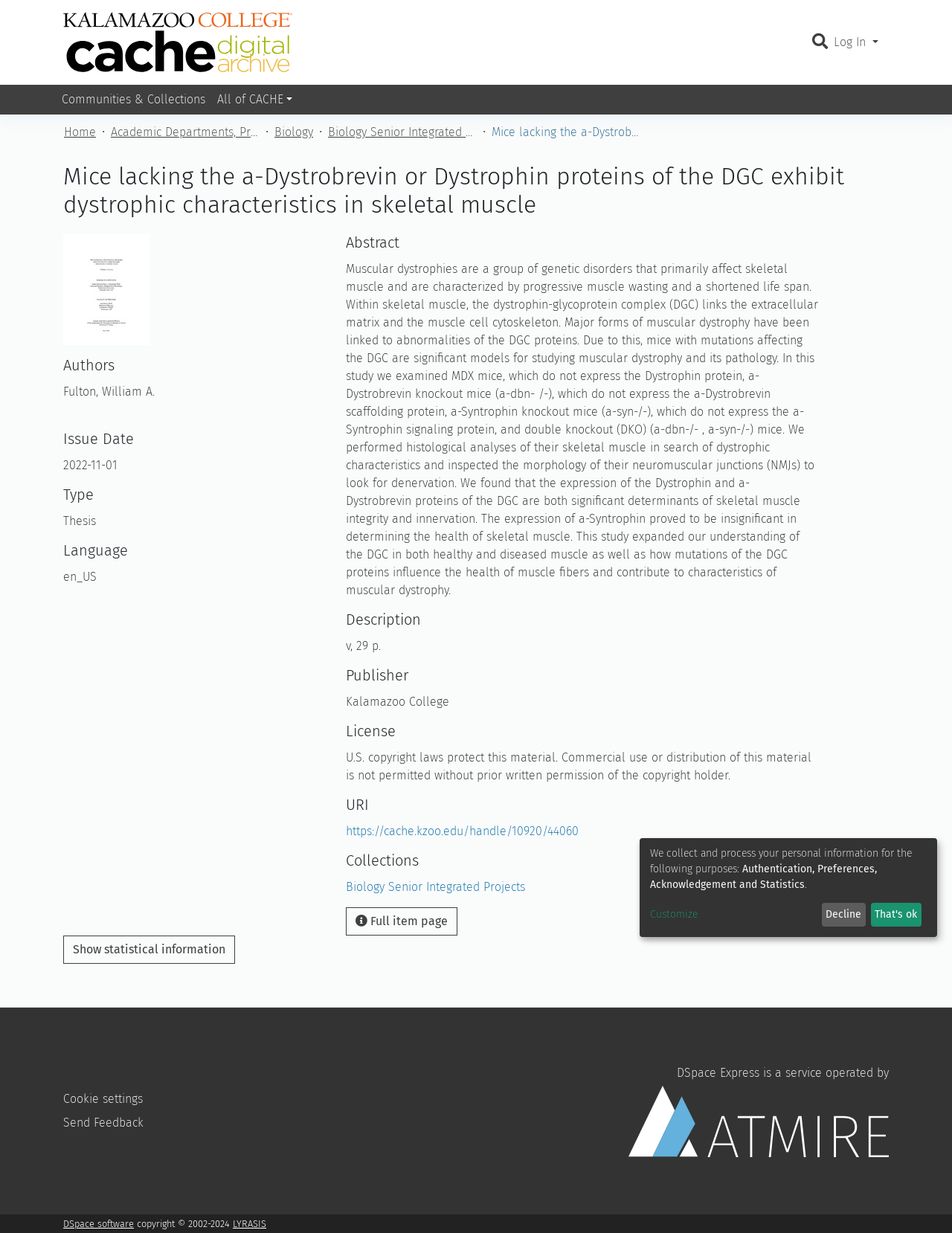What is the issue date of the thesis?
From the screenshot, supply a one-word or short-phrase answer.

2022-11-01